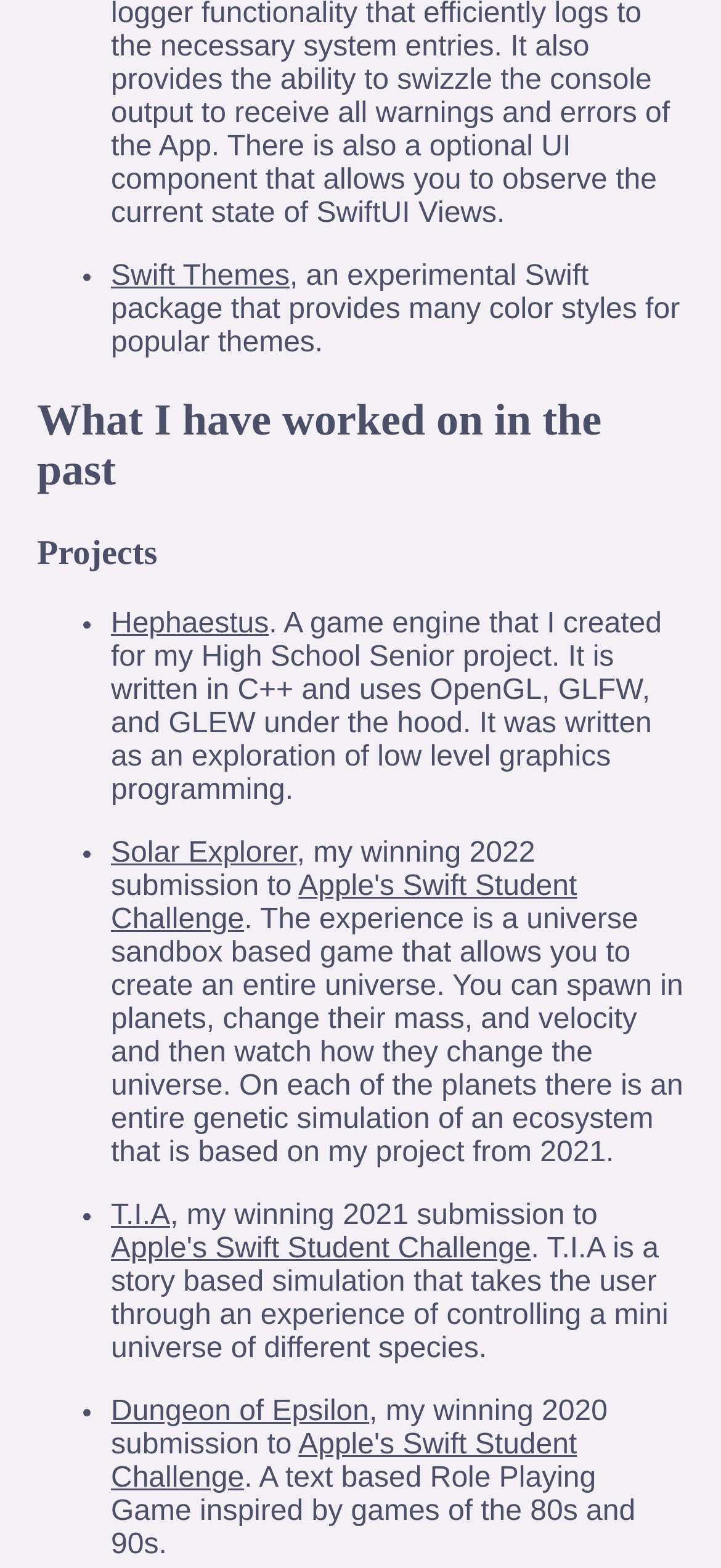How many projects are listed on this webpage?
Based on the image content, provide your answer in one word or a short phrase.

4